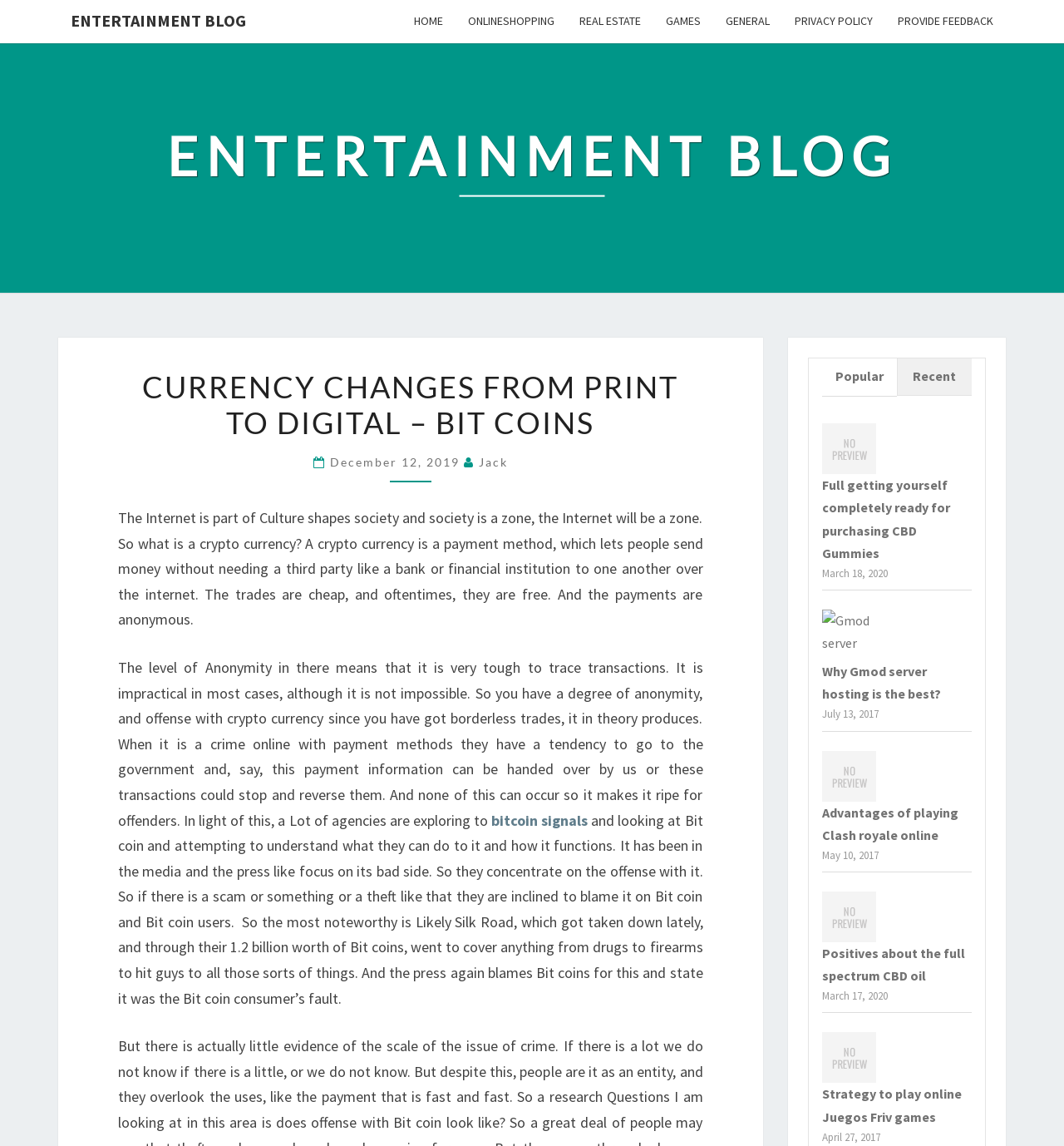Provide your answer in a single word or phrase: 
What is the purpose of crypto currency?

Payment method